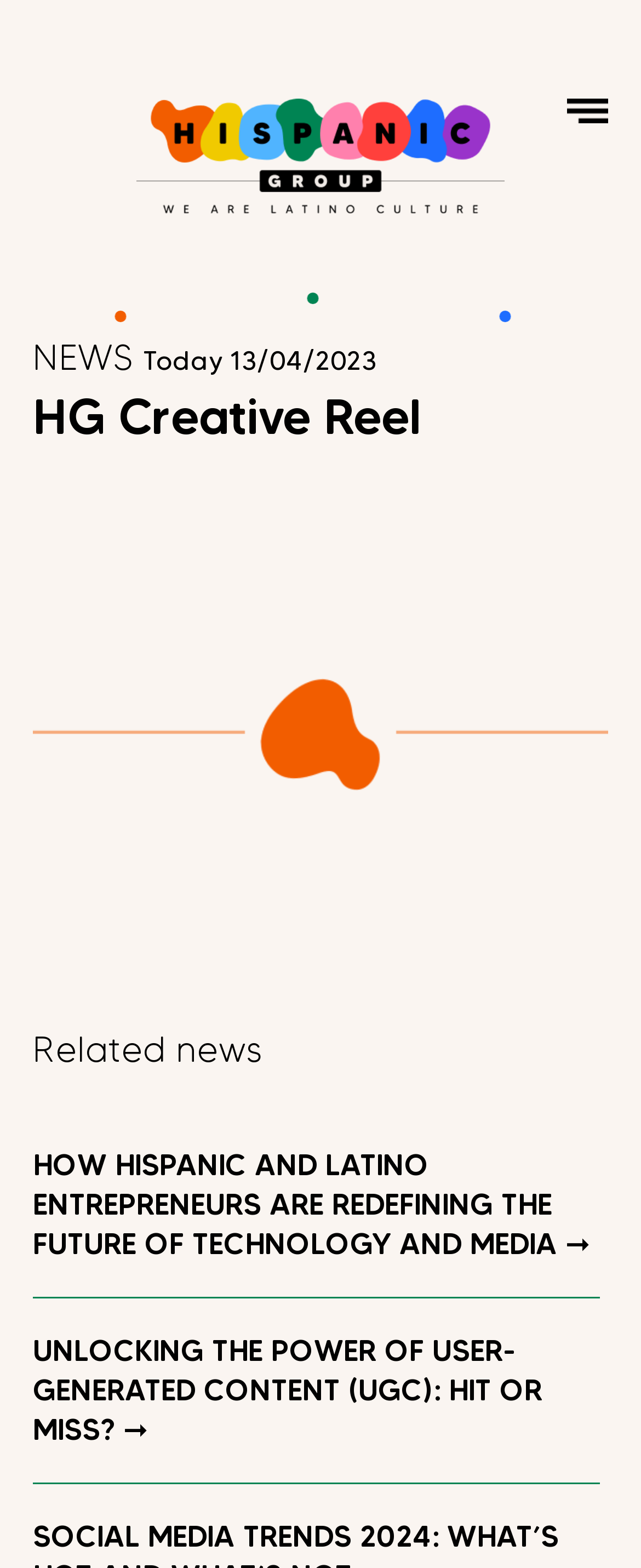Given the element description, predict the bounding box coordinates in the format (top-left x, top-left y, bottom-right x, bottom-right y), using floating point numbers between 0 and 1: alt="Hispanic Group" title="Hispanic Group"

[0.213, 0.063, 0.787, 0.137]